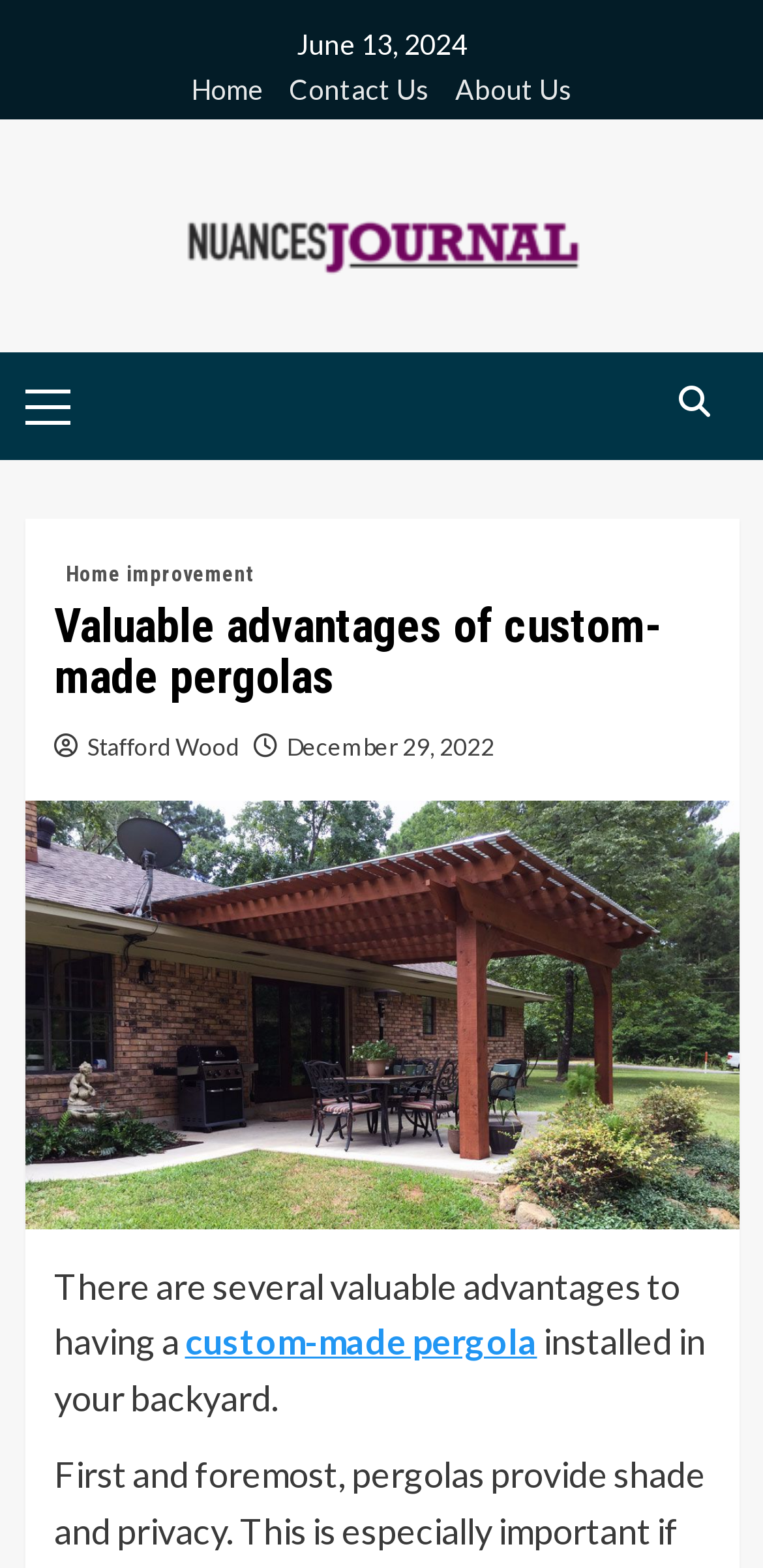Locate the bounding box coordinates of the element's region that should be clicked to carry out the following instruction: "Click the 'Home' link". The coordinates need to be four float numbers between 0 and 1, i.e., [left, top, right, bottom].

[0.25, 0.045, 0.345, 0.076]